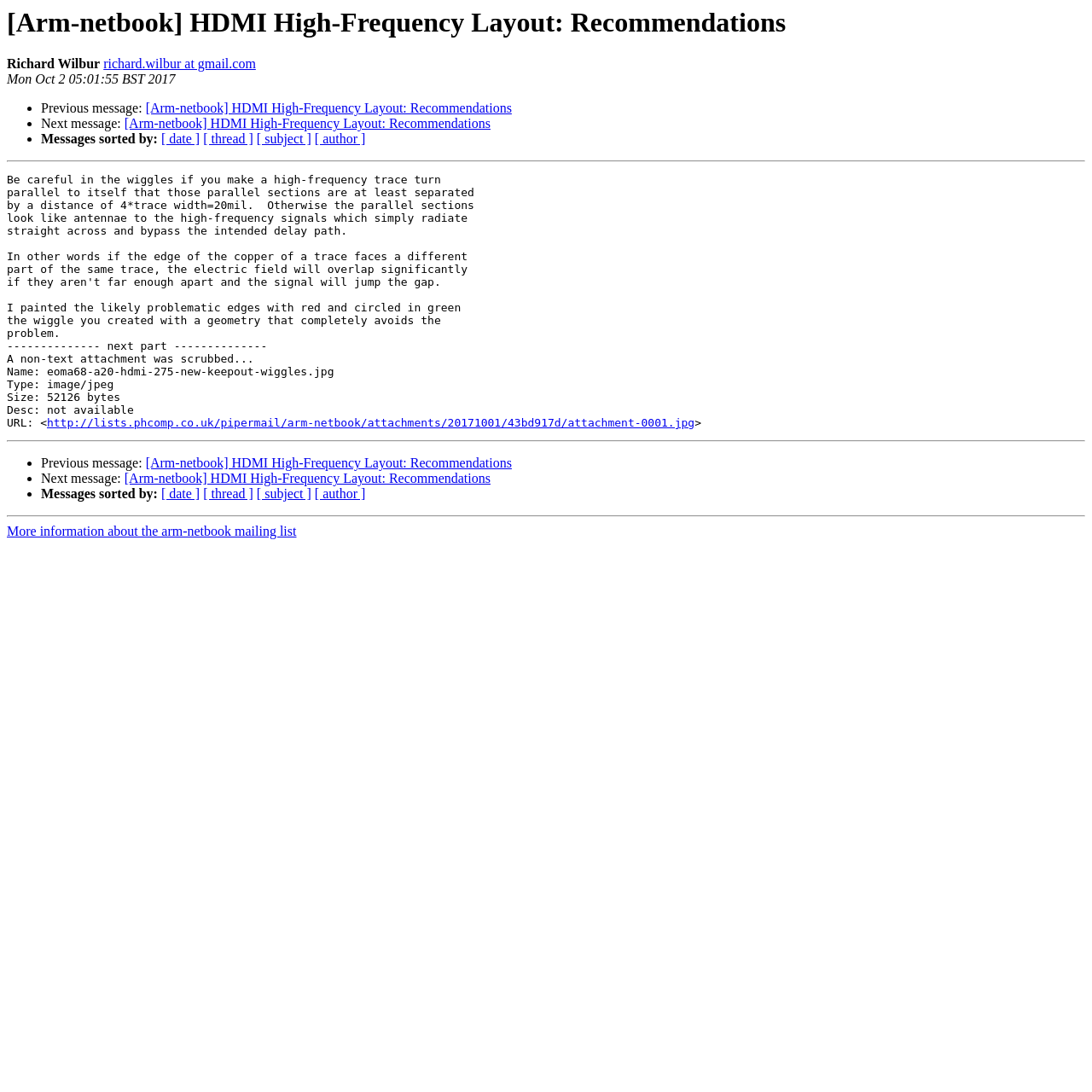Provide a brief response in the form of a single word or phrase:
What is the purpose of the links at the bottom of the webpage?

To sort messages